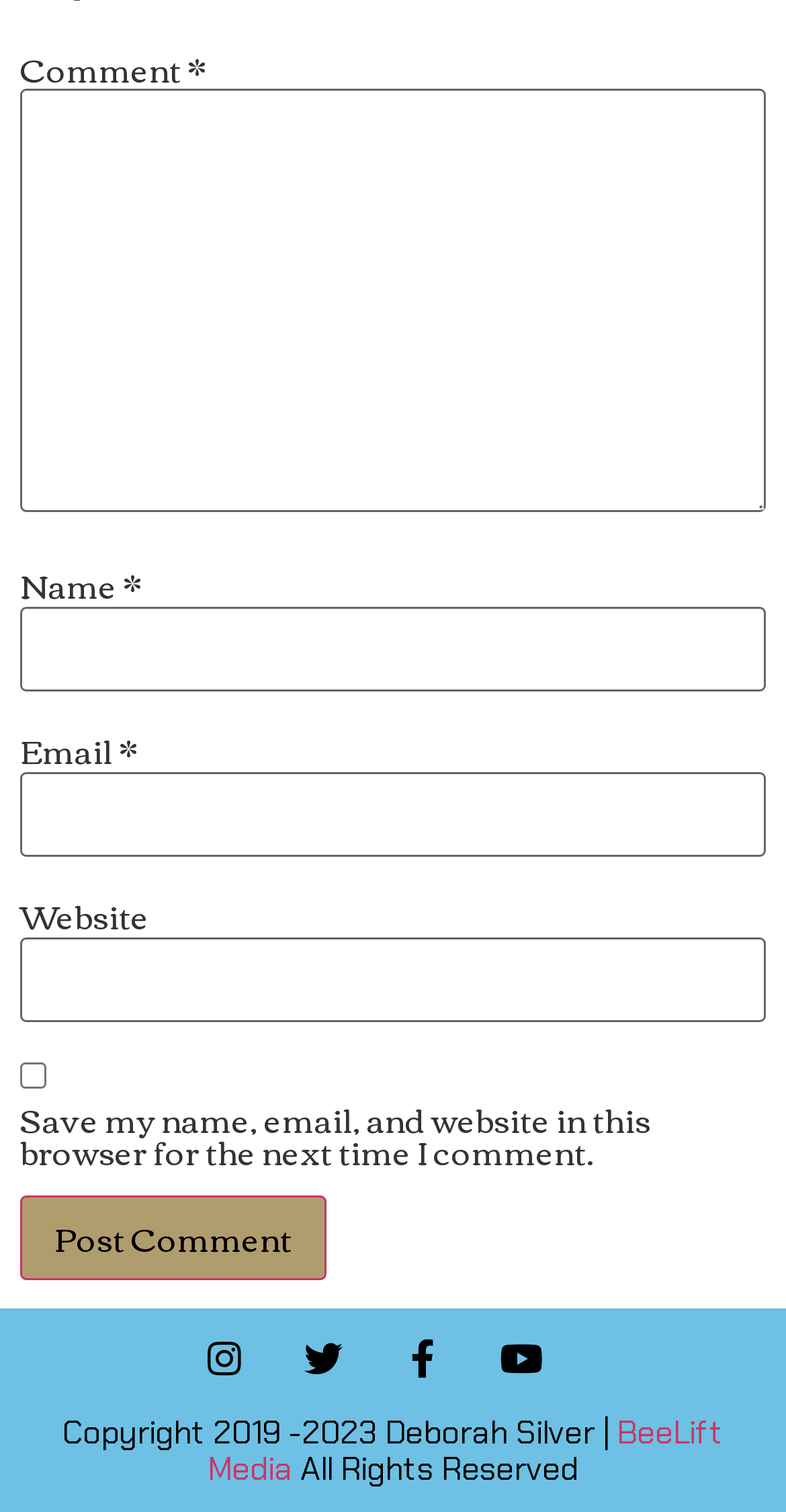Answer the following inquiry with a single word or phrase:
Is the website field required?

No